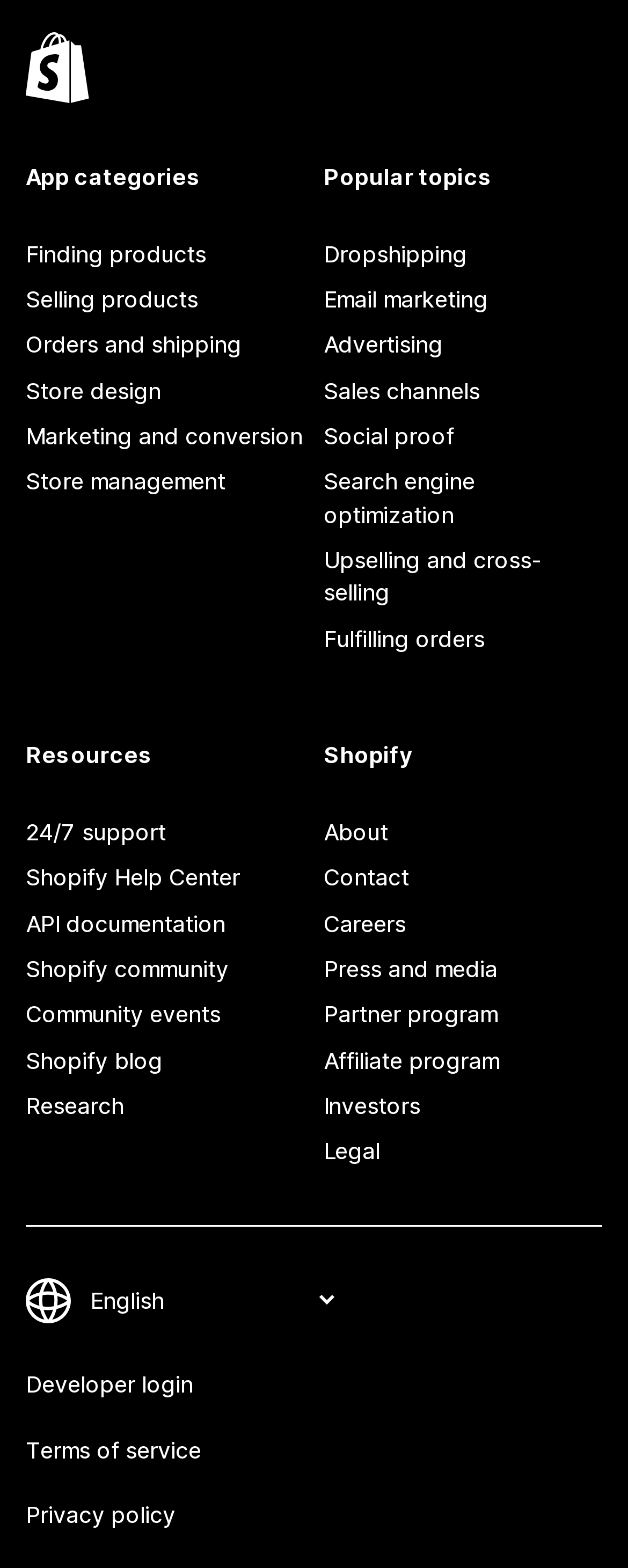Please locate the bounding box coordinates of the element that should be clicked to achieve the given instruction: "Learn about 'Dropshipping'".

[0.515, 0.148, 0.959, 0.177]